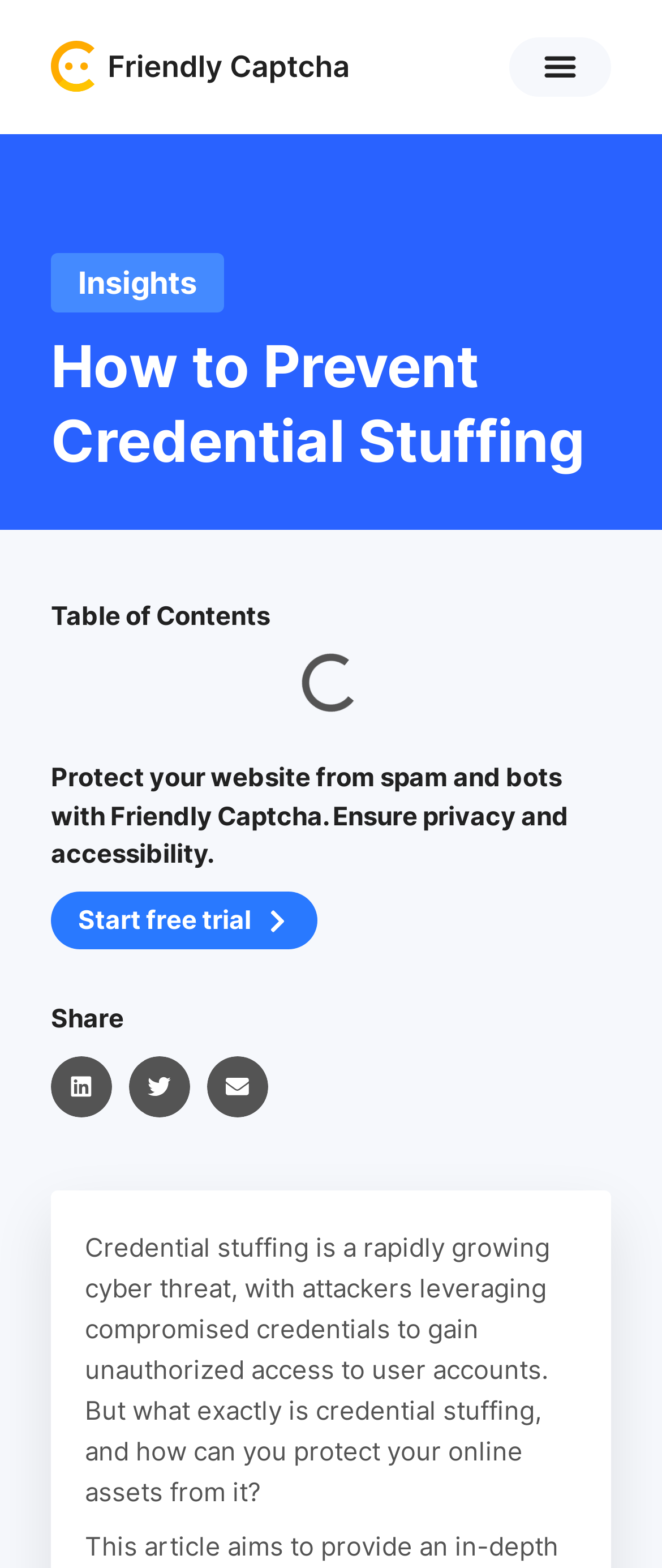What is the main topic of this webpage?
Using the visual information, respond with a single word or phrase.

Credential stuffing